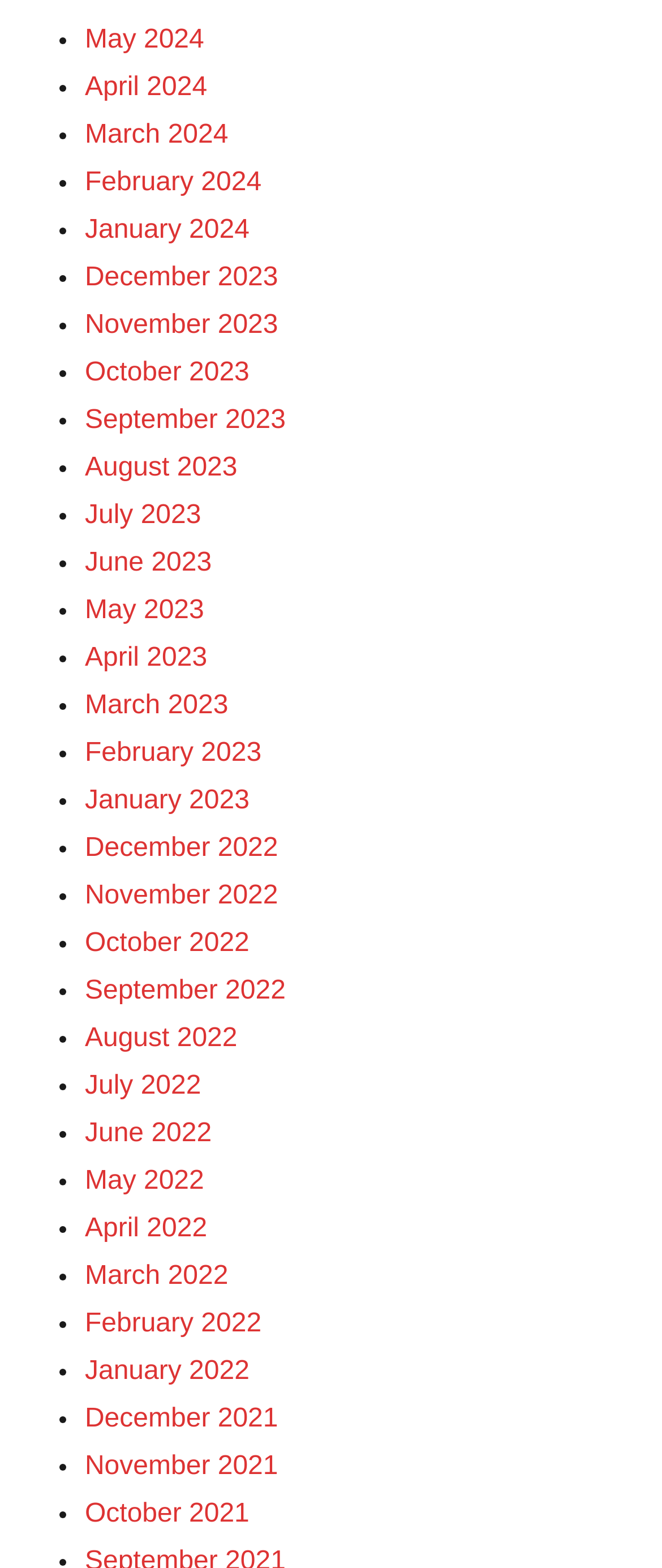Please give a succinct answer using a single word or phrase:
Are there any months from the year 2020?

No